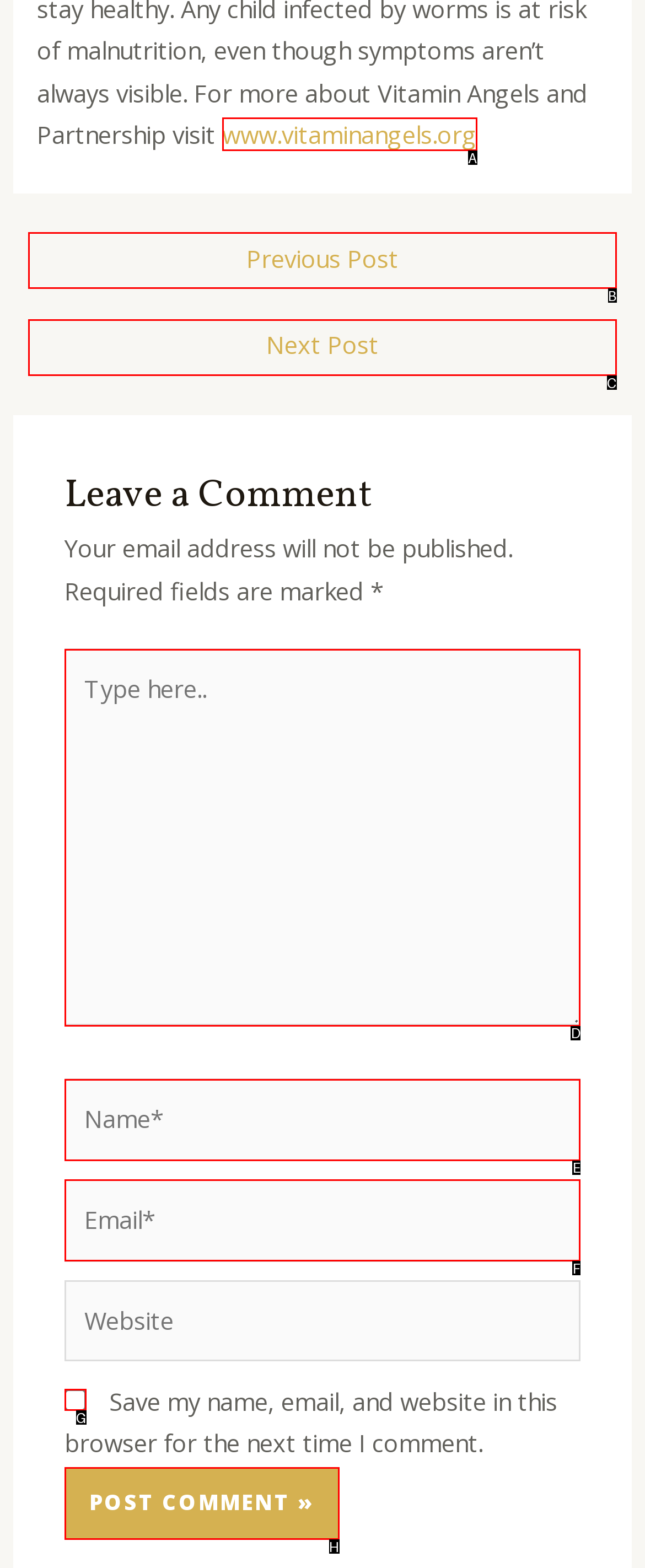Select the letter of the UI element you need to click to complete this task: Click the post comment button.

H